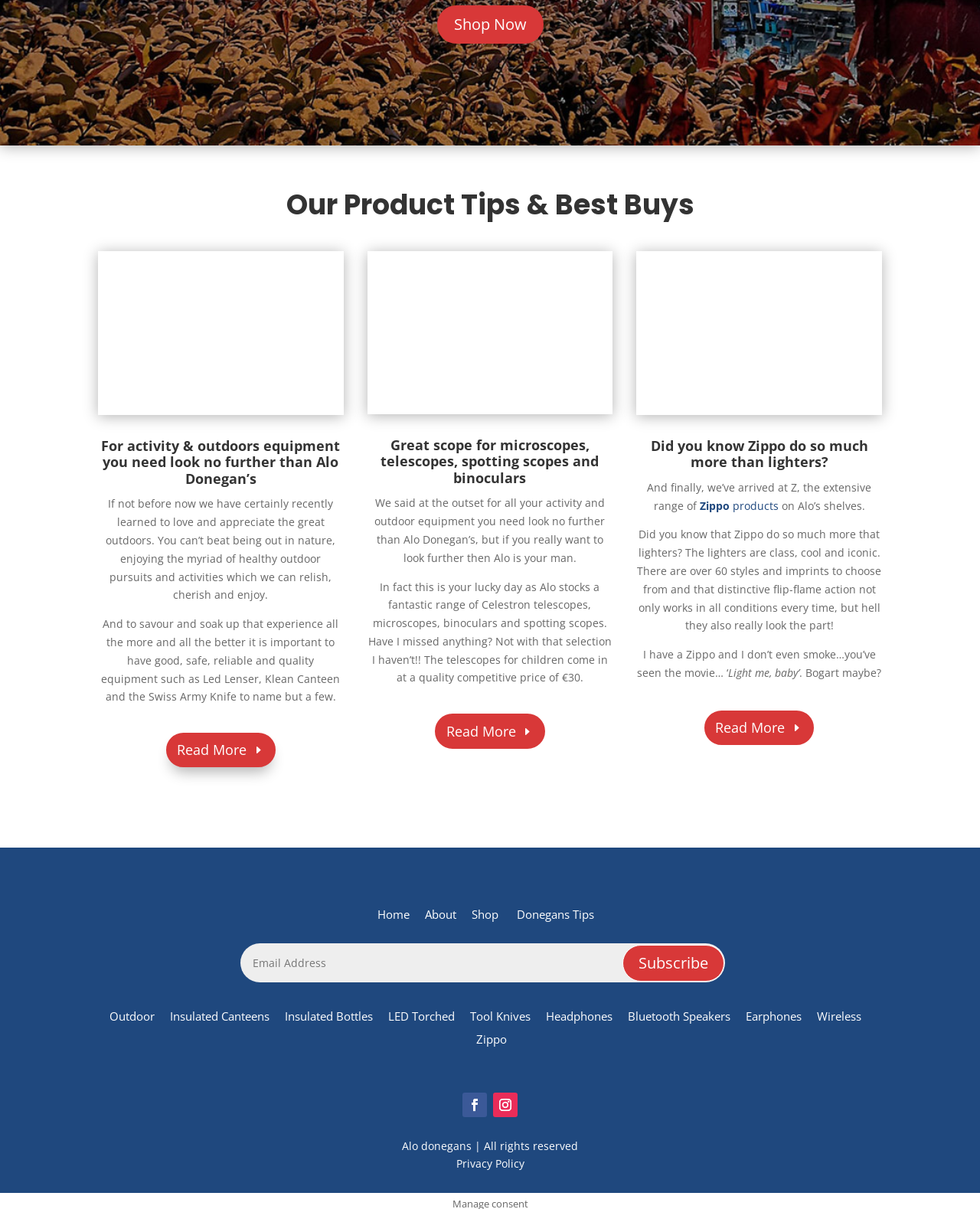Locate the coordinates of the bounding box for the clickable region that fulfills this instruction: "Learn more about 'Zippo products'".

[0.714, 0.412, 0.794, 0.424]